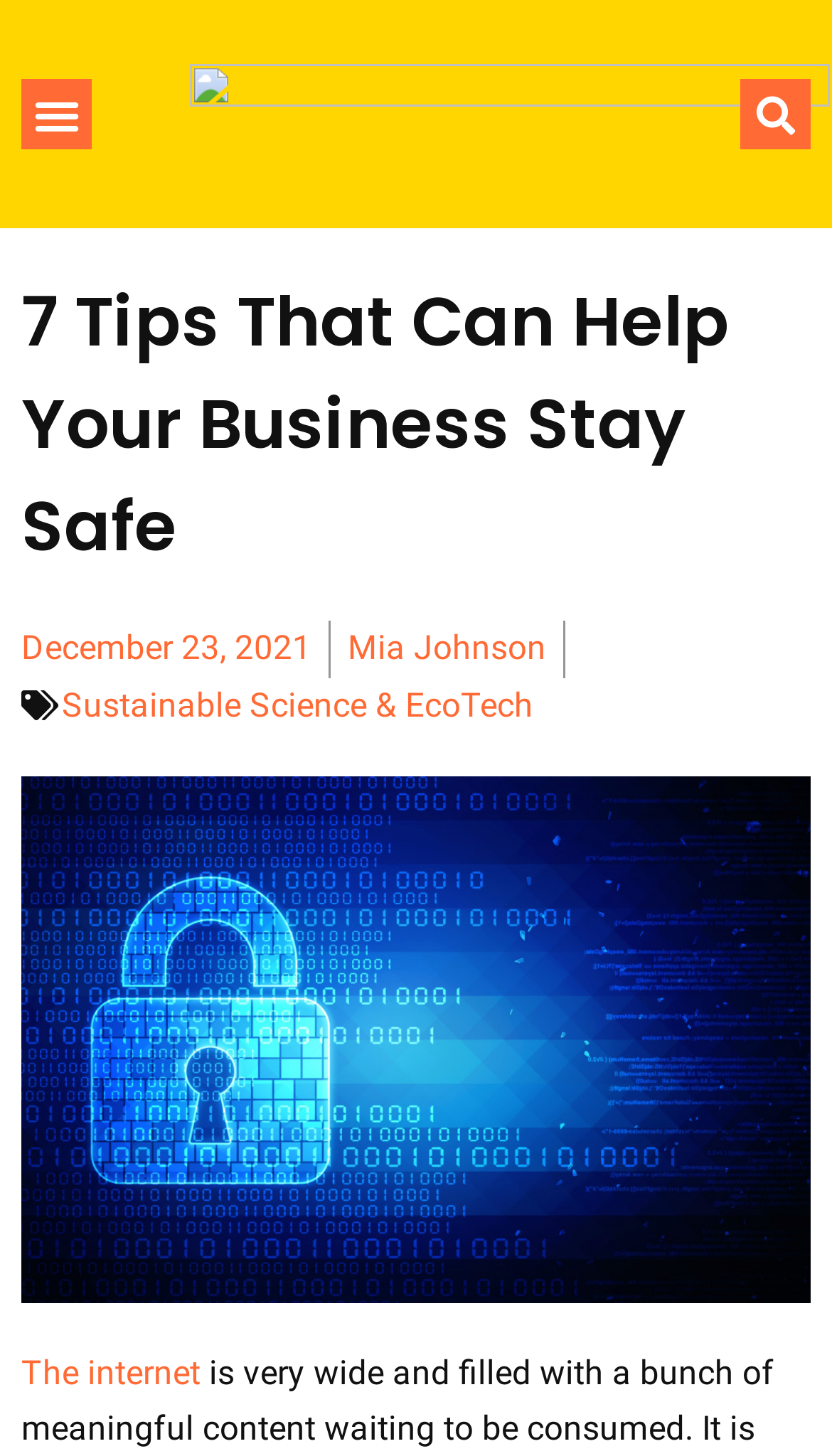Who is the author of the article?
Provide a detailed and well-explained answer to the question.

I found the author's name by looking at the link element with the text 'Mia Johnson', which is located below the date 'December 23, 2021'.